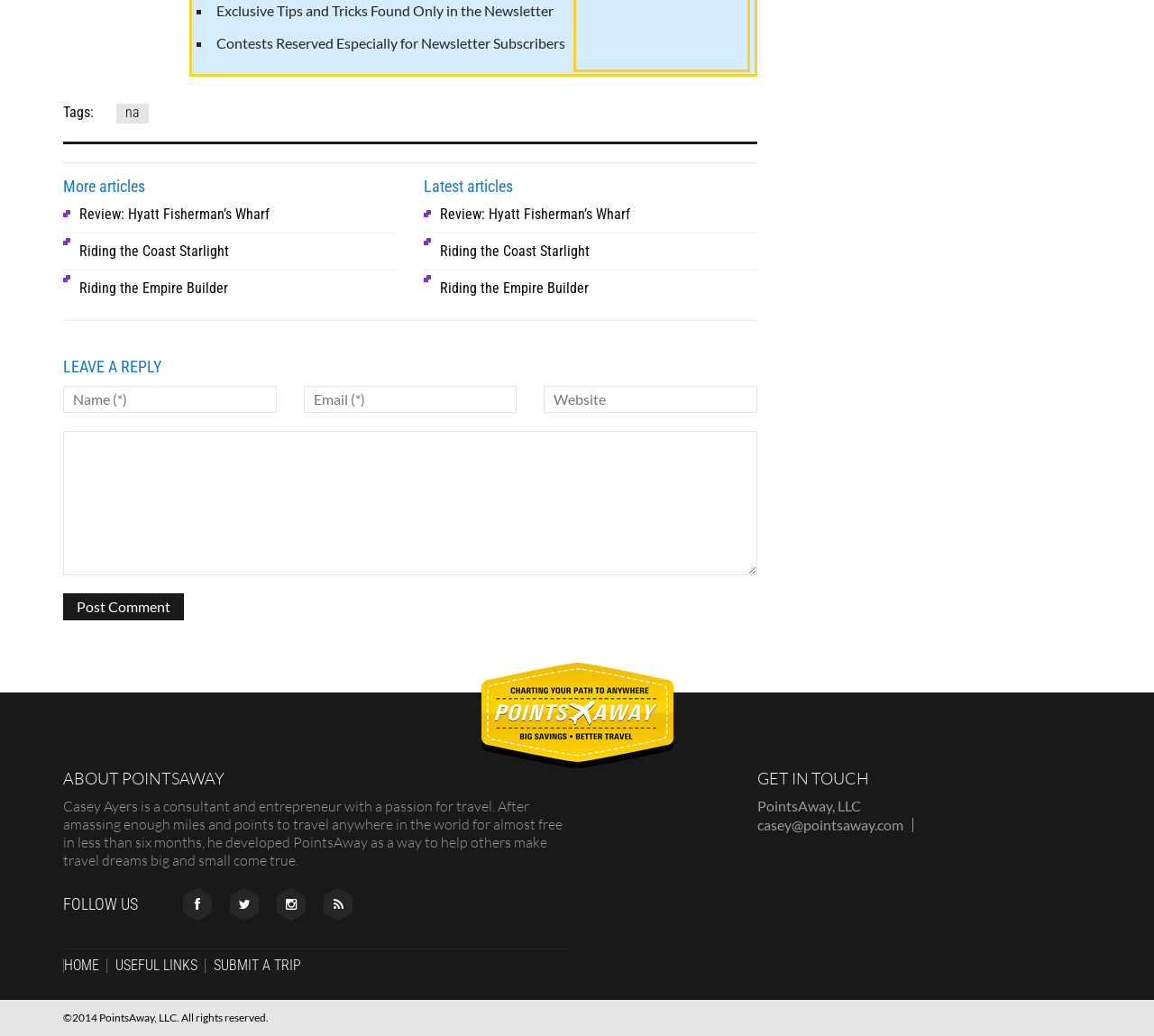What is the name of the author of PointsAway?
Please provide a comprehensive answer to the question based on the webpage screenshot.

The answer can be found in the 'ABOUT POINTSAWAY' section, where it is mentioned that 'Casey Ayers is a consultant and entrepreneur with a passion for travel.'